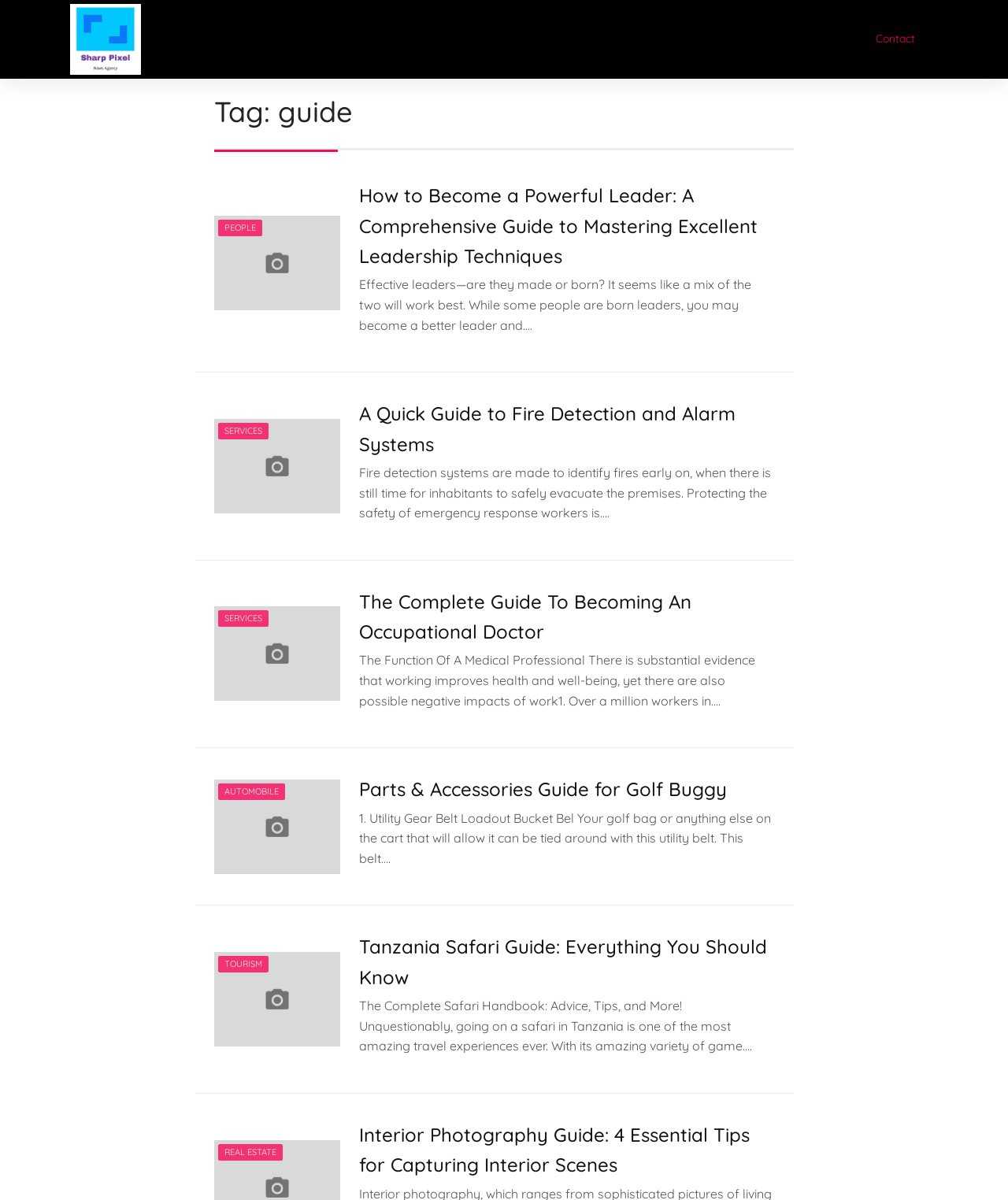What is the category of the third article?
Using the visual information, reply with a single word or short phrase.

Services